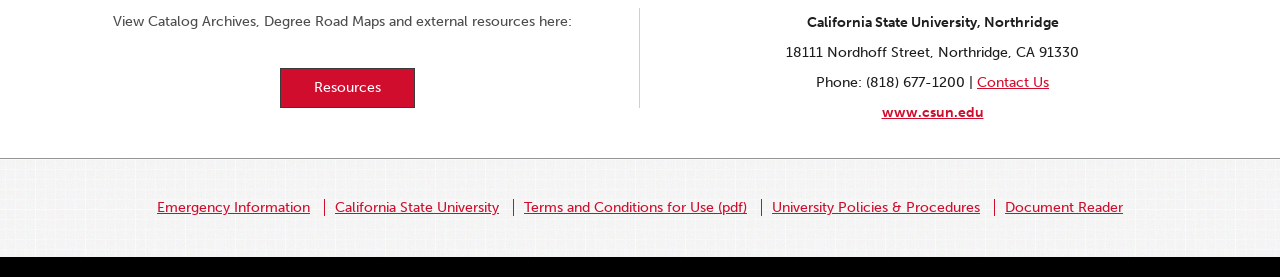Please study the image and answer the question comprehensively:
What is the name of the university?

The name of the university can be found in the StaticText element with the text 'California State University, Northridge' at coordinates [0.63, 0.051, 0.827, 0.112].